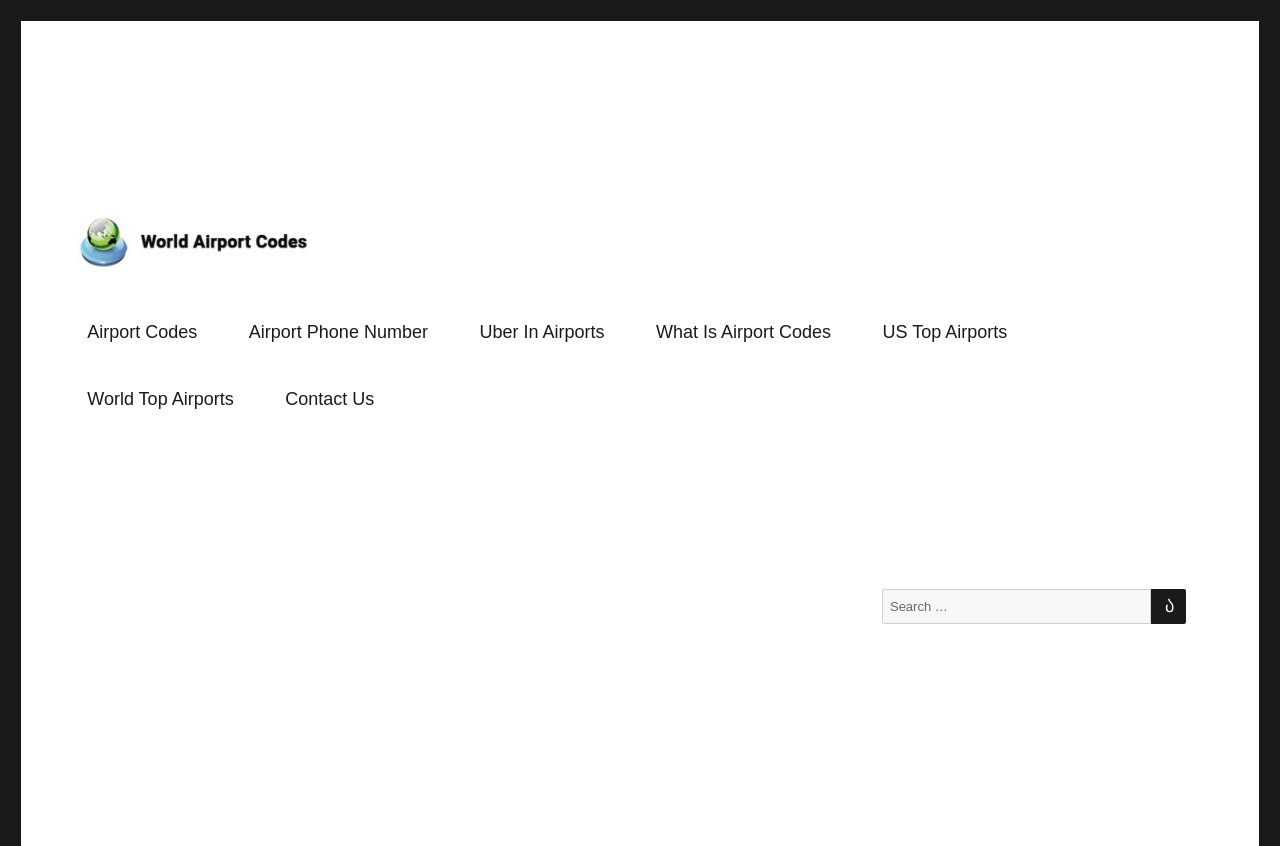Please find the main title text of this webpage.

Quito Airport – What Is Mariscal Sucre International Airport Code?